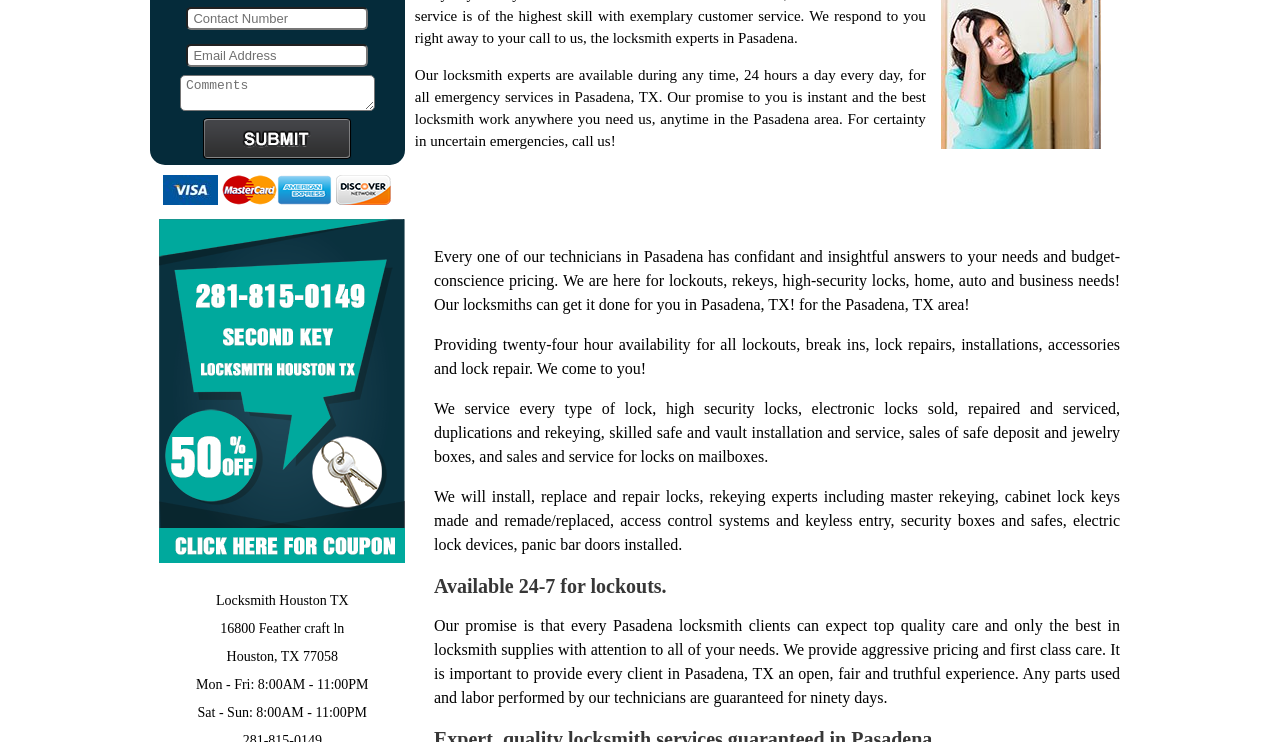Provide the bounding box coordinates of the HTML element described by the text: "February 12, 2024February 12, 2024".

None